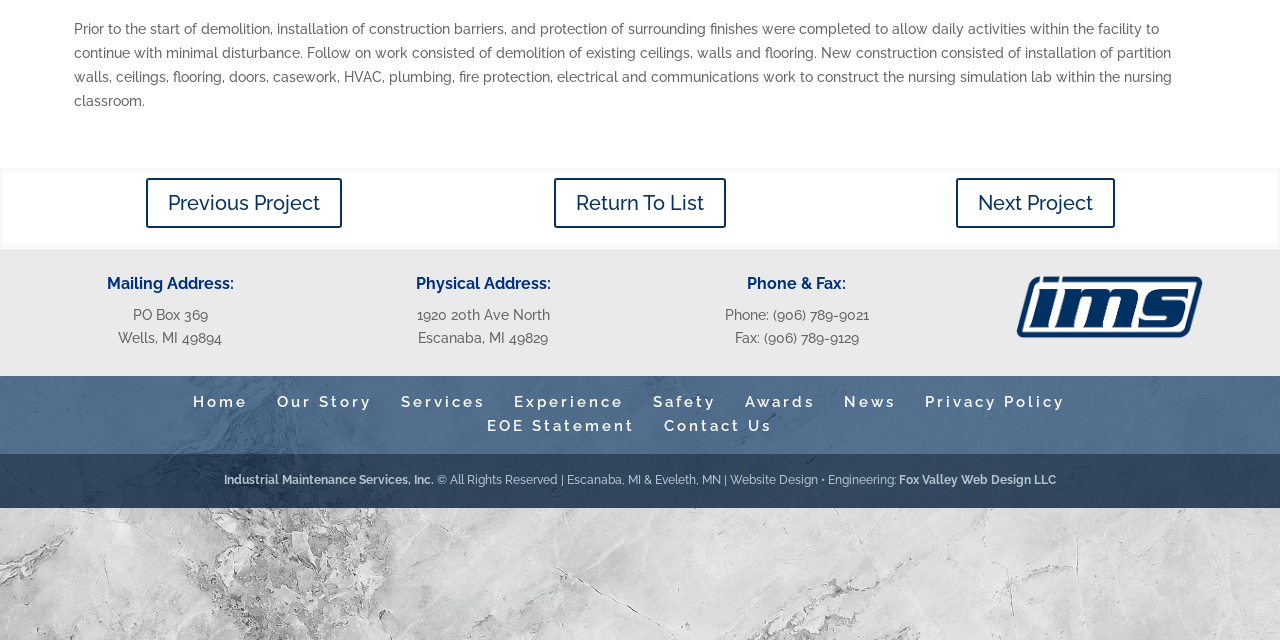Please locate the UI element described by "Home" and provide its bounding box coordinates.

[0.151, 0.614, 0.194, 0.643]